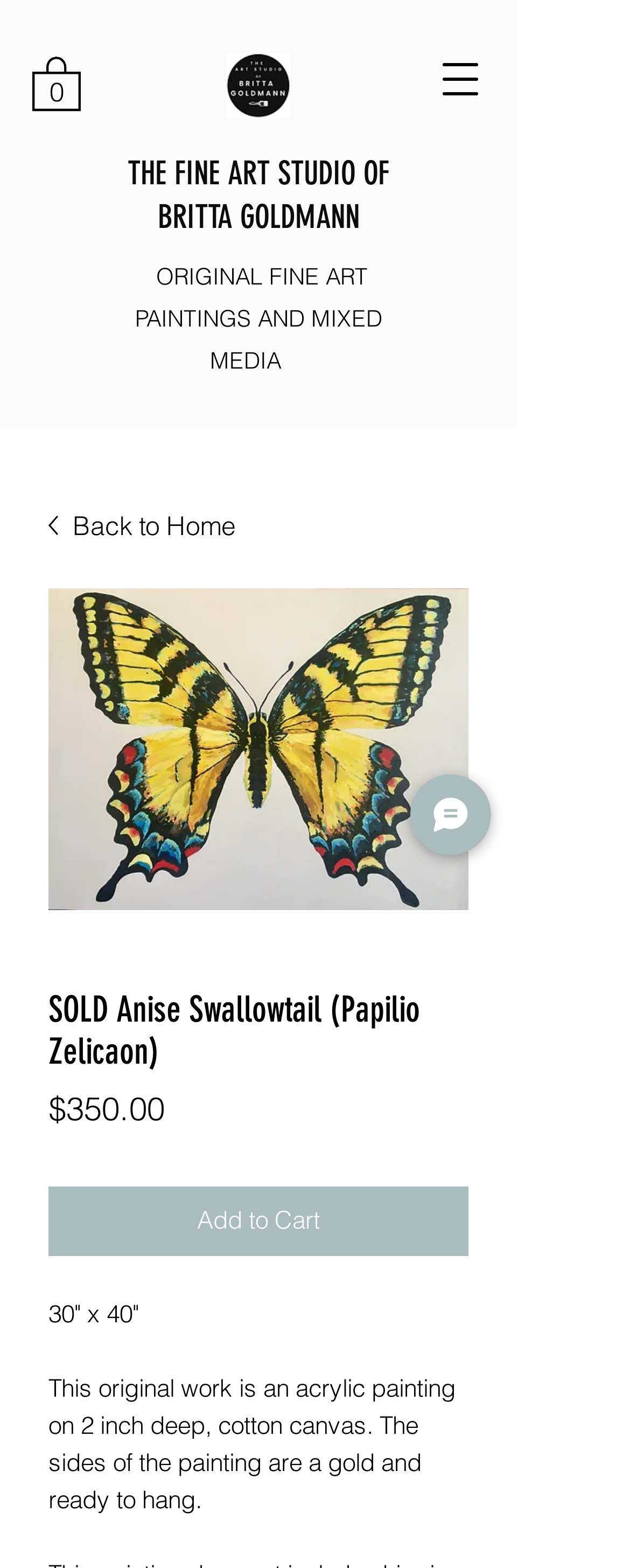Find and generate the main title of the webpage.

SOLD Anise Swallowtail (Papilio Zelicaon)